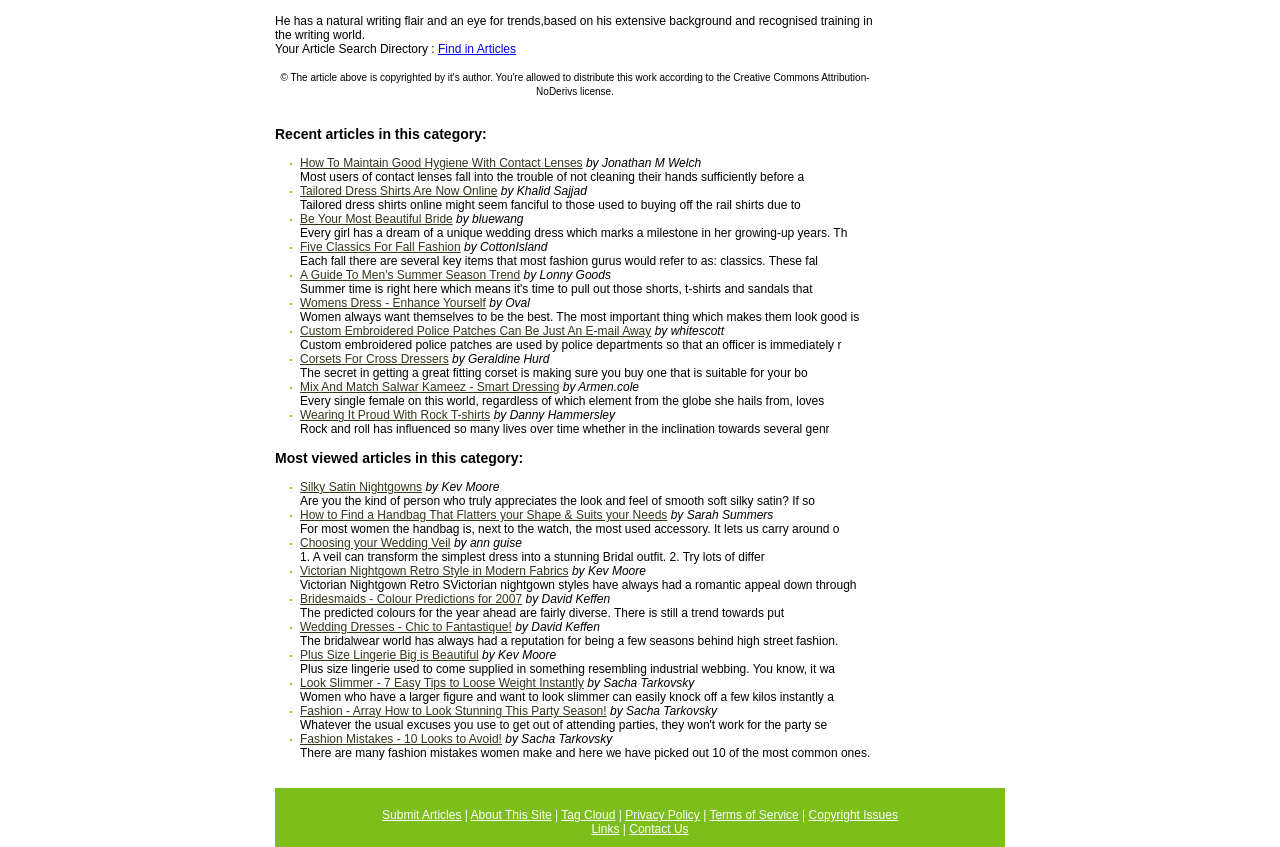Find the bounding box of the web element that fits this description: "Womens Dress - Enhance Yourself".

[0.234, 0.349, 0.38, 0.366]